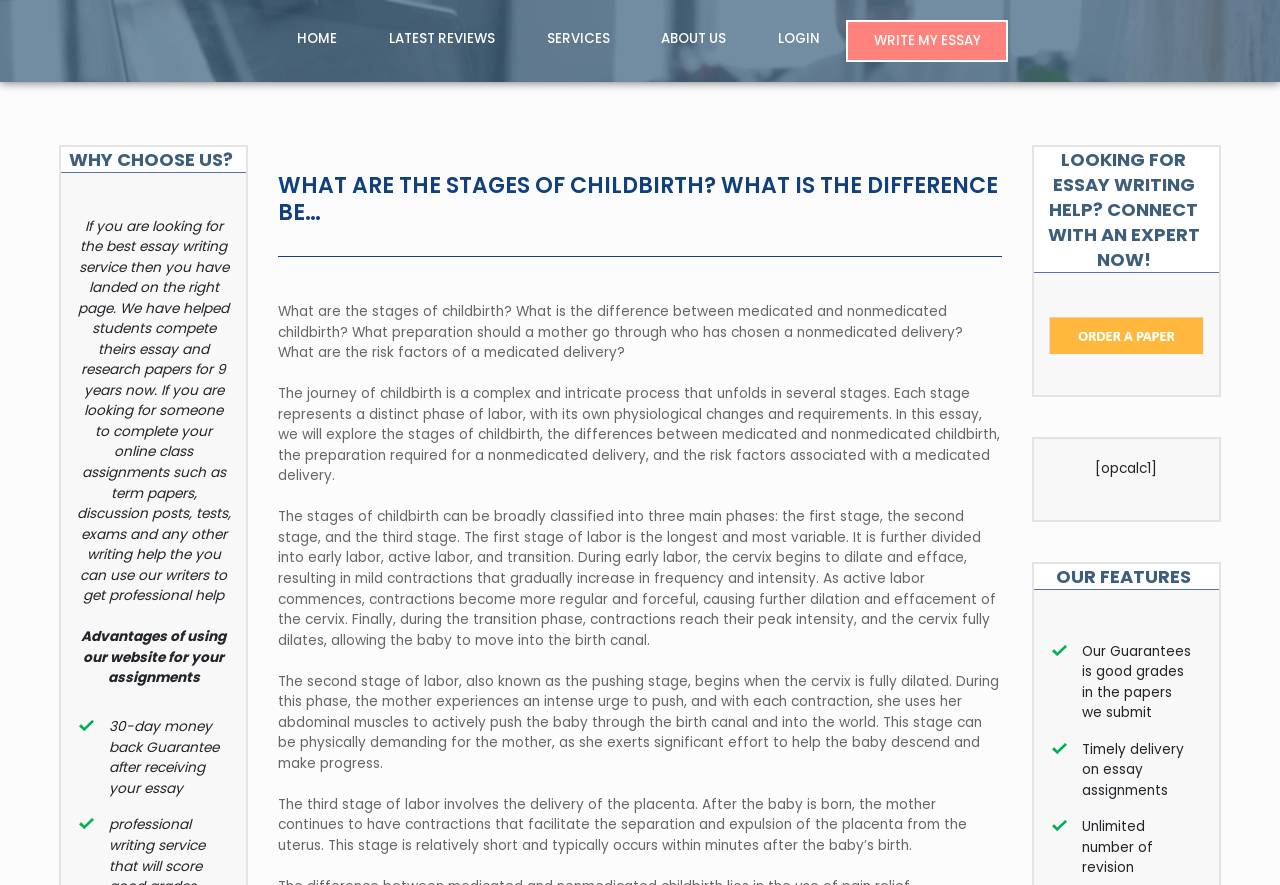Identify and extract the main heading from the webpage.

WHAT ARE THE STAGES OF CHILDBIRTH? WHAT IS THE DIFFERENCE BE…